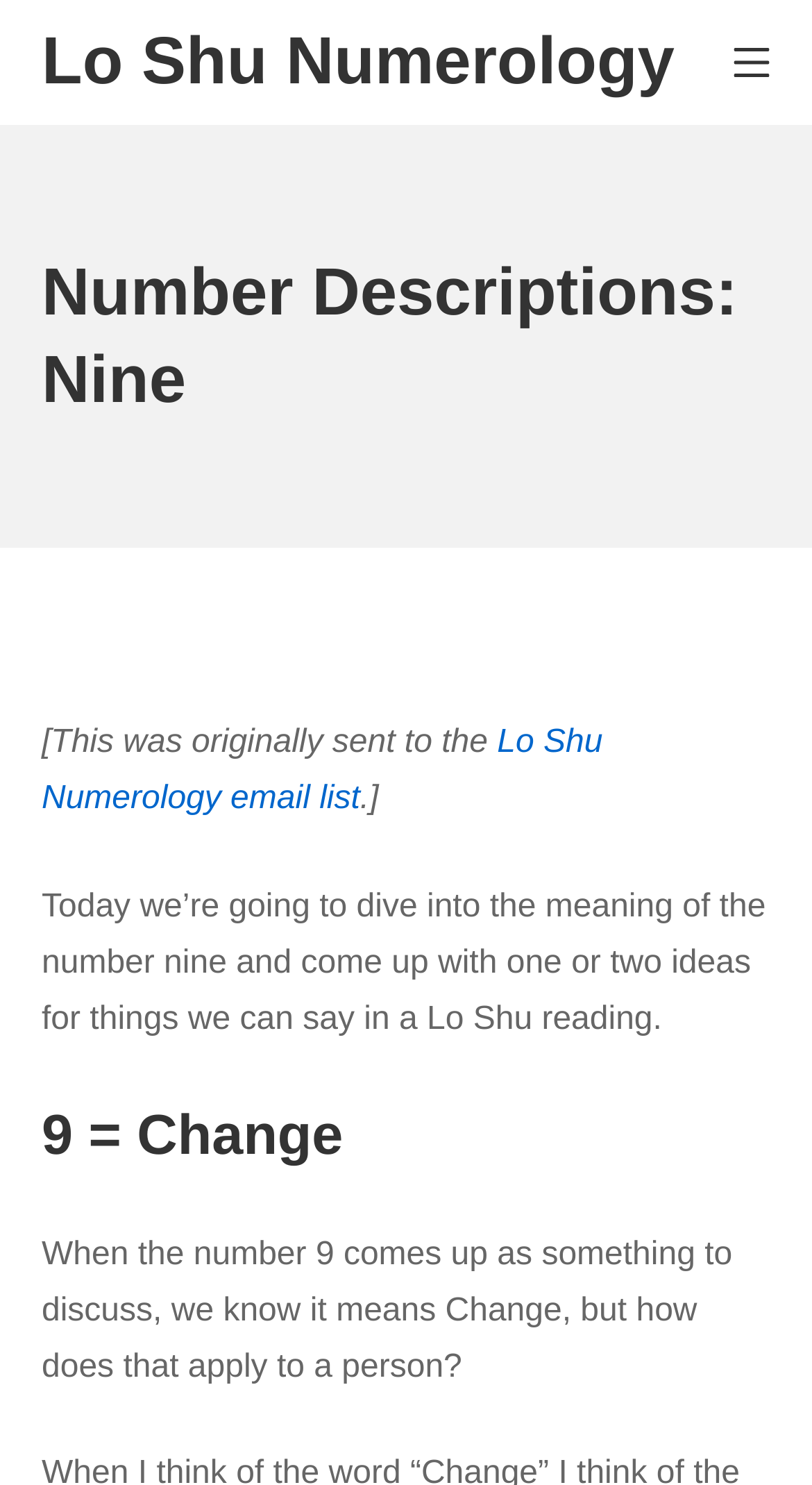Using the format (top-left x, top-left y, bottom-right x, bottom-right y), and given the element description, identify the bounding box coordinates within the screenshot: Lo Shu Numerology email list

[0.051, 0.488, 0.742, 0.55]